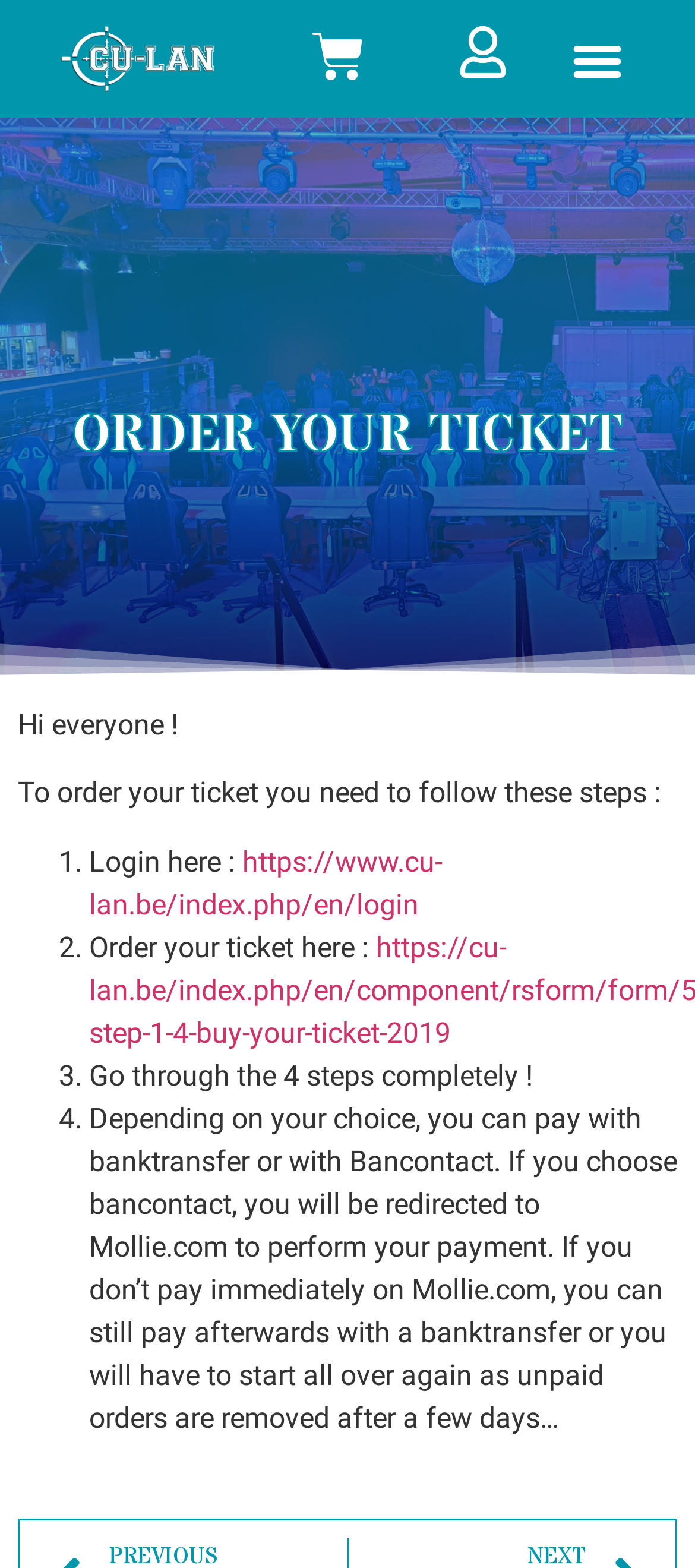Give a concise answer using only one word or phrase for this question:
What is the purpose of the webpage?

To order tickets